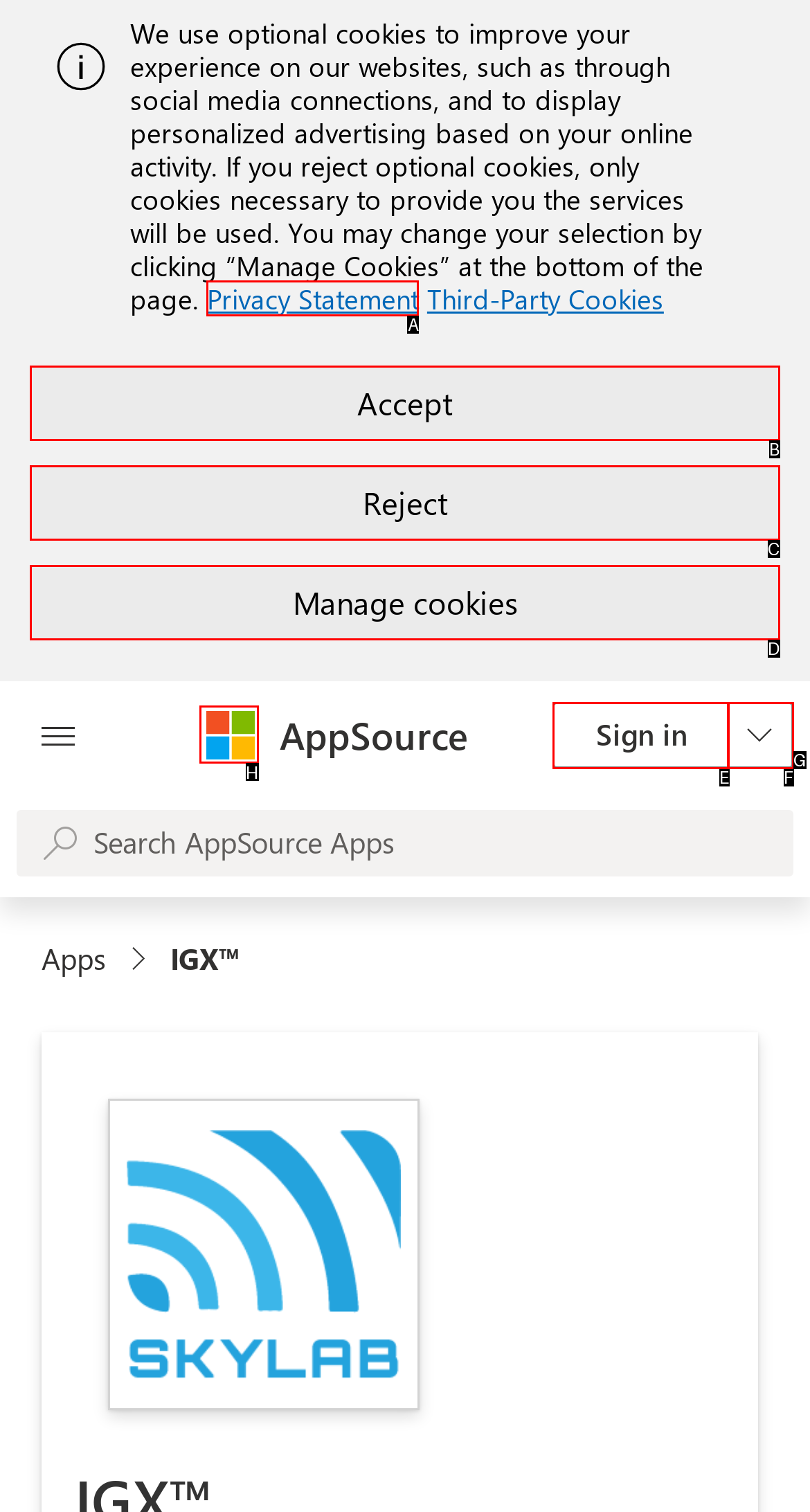Tell me which one HTML element you should click to complete the following task: View Microsoft page
Answer with the option's letter from the given choices directly.

H